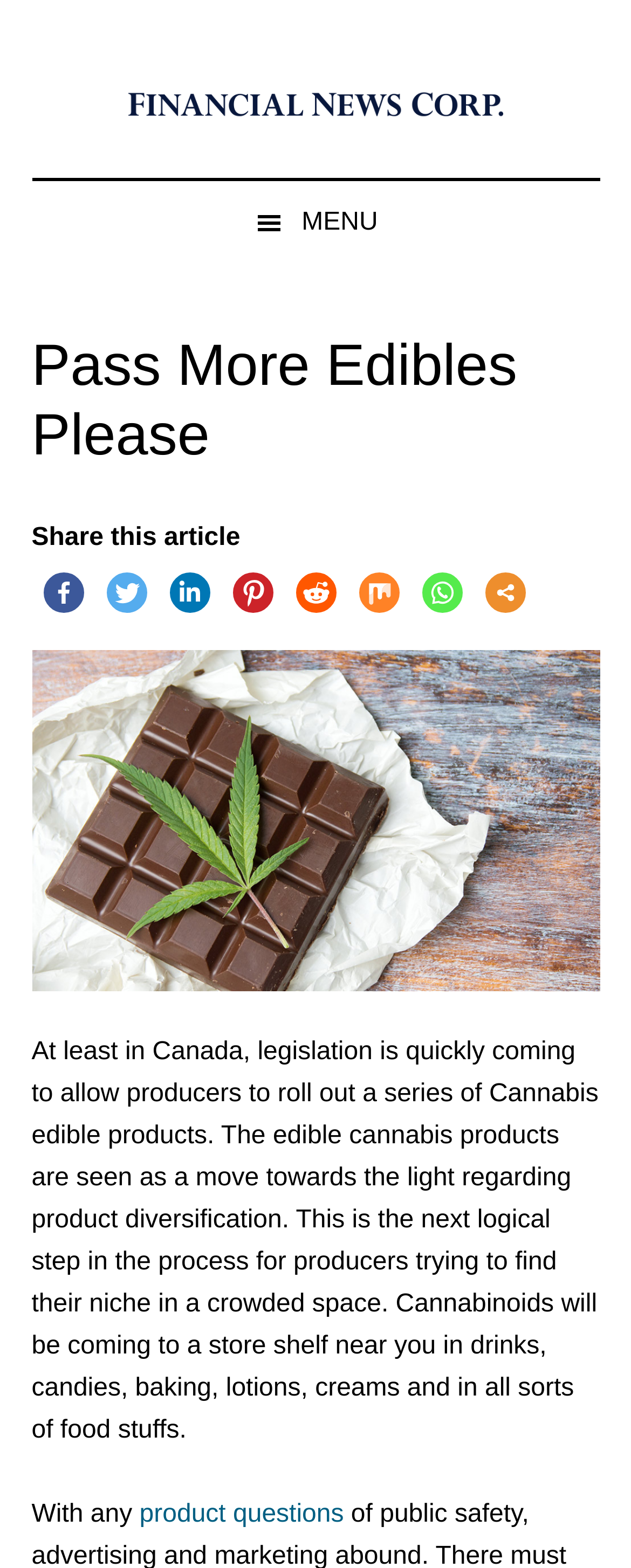What is the name of the website?
Please answer the question with as much detail and depth as you can.

I determined the name of the website by looking at the link element with the text 'Financial News Corp.' which is likely to be the website's title or logo.